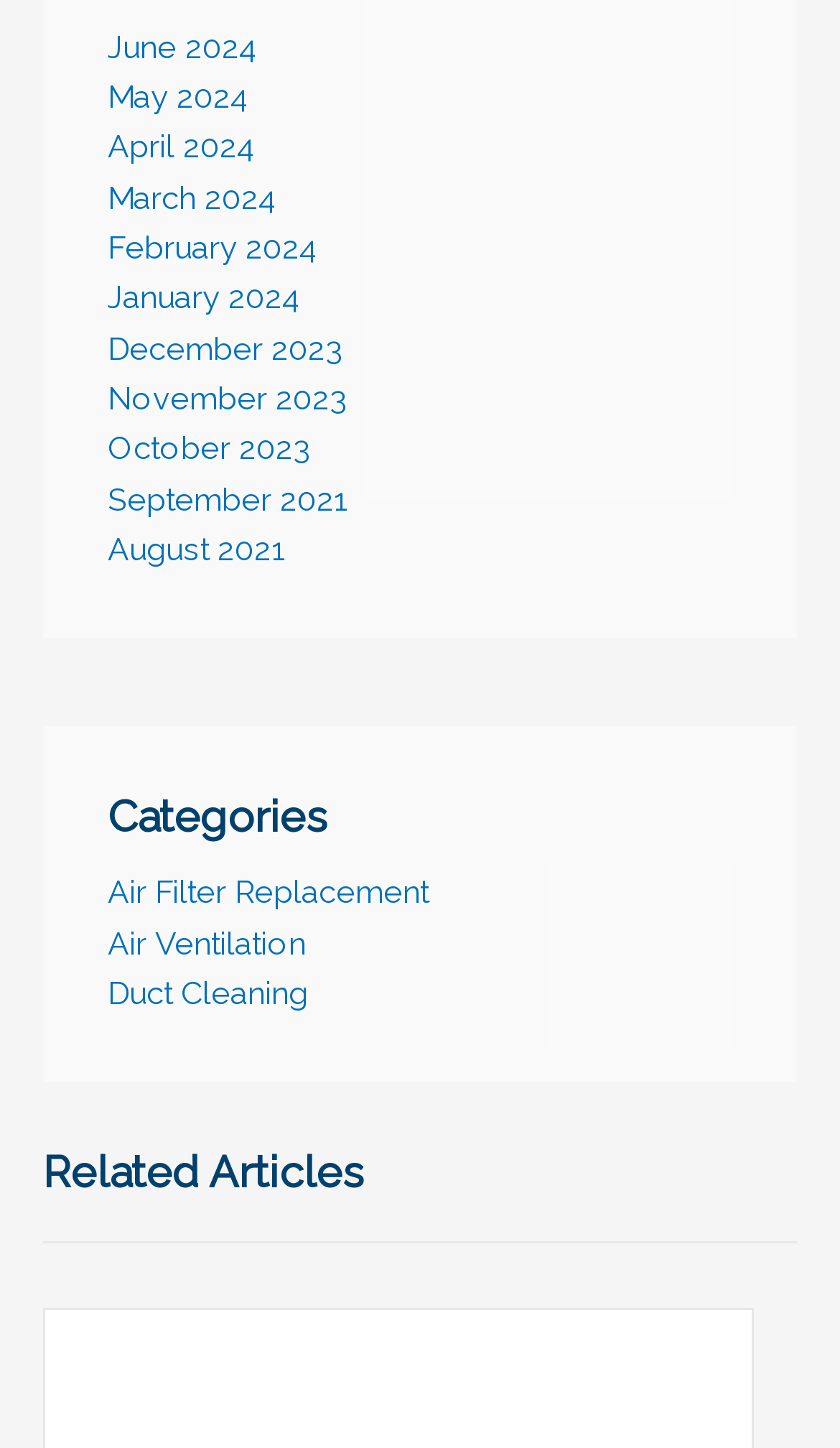Identify the bounding box coordinates for the region of the element that should be clicked to carry out the instruction: "check September 2021". The bounding box coordinates should be four float numbers between 0 and 1, i.e., [left, top, right, bottom].

[0.128, 0.331, 0.413, 0.357]